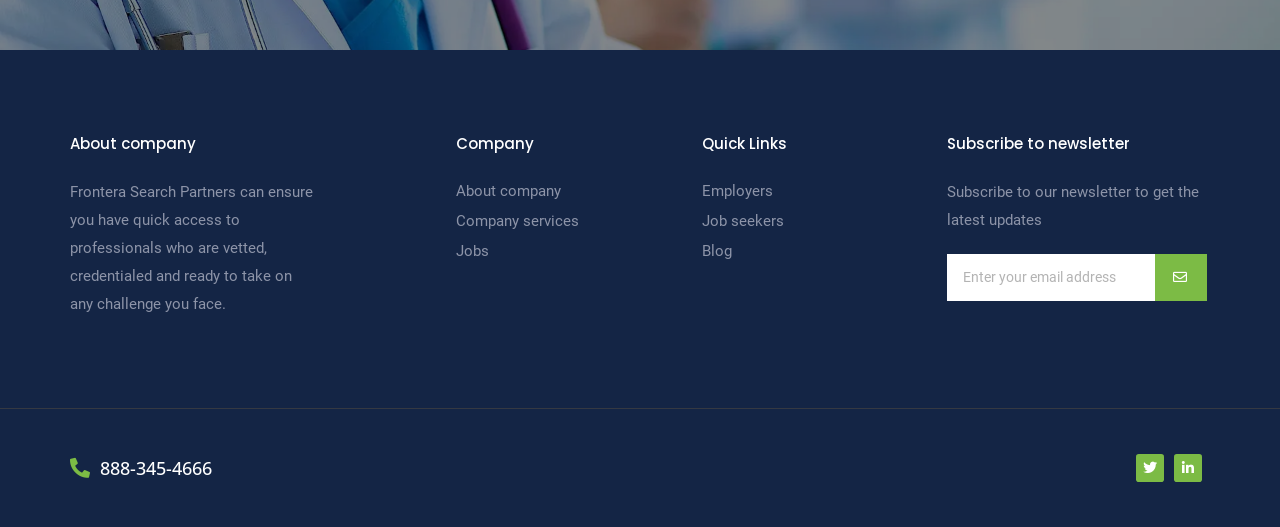Determine the bounding box coordinates of the clickable area required to perform the following instruction: "Click on Jobs". The coordinates should be represented as four float numbers between 0 and 1: [left, top, right, bottom].

[0.356, 0.451, 0.525, 0.503]